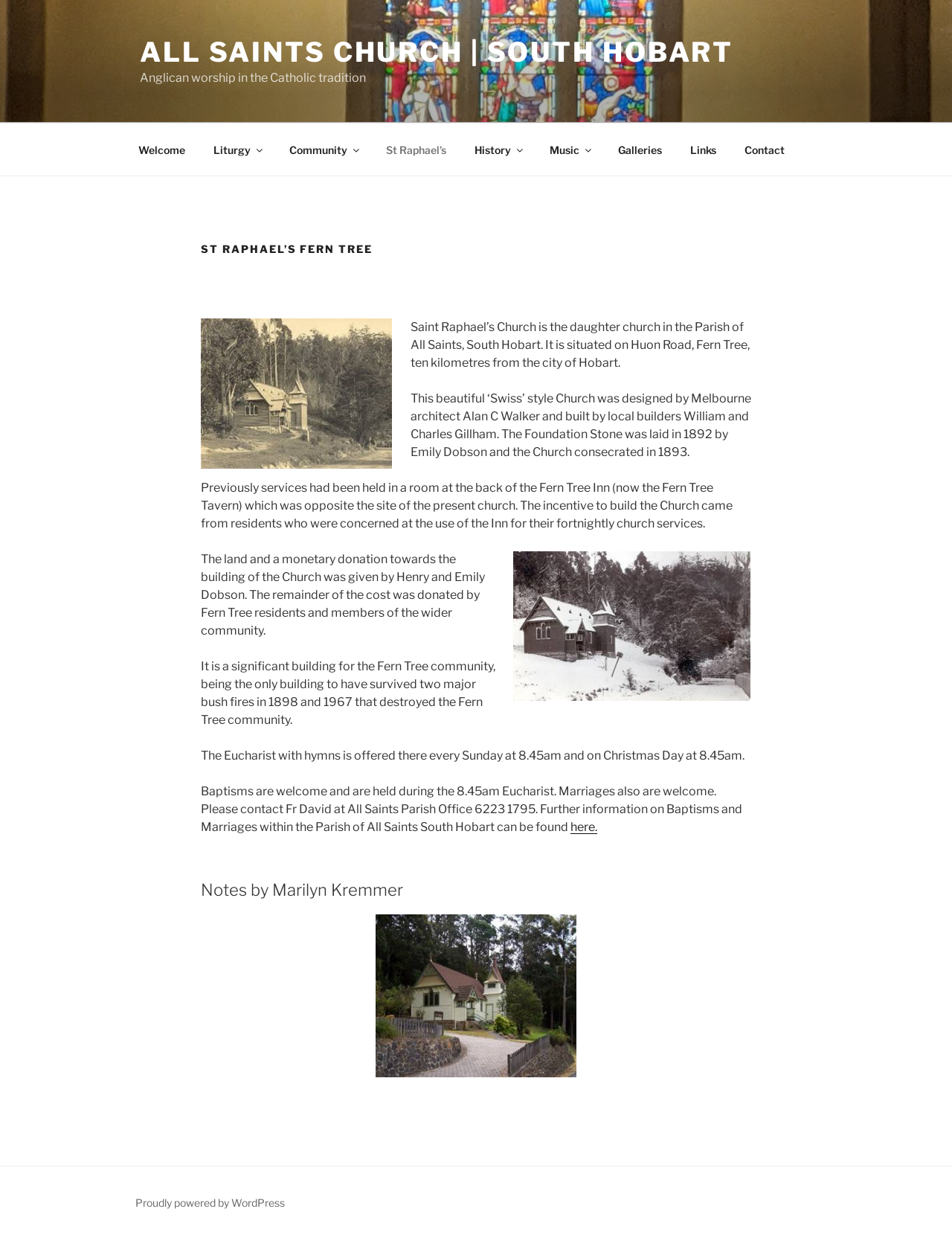How often is the Eucharist with hymns offered at St Raphael’s Church?
Please provide a detailed and thorough answer to the question.

I found the answer by reading the text 'The Eucharist with hymns is offered there every Sunday at 8.45am and on Christmas Day at 8.45am.' which provides the schedule of the Eucharist with hymns at St Raphael’s Church.